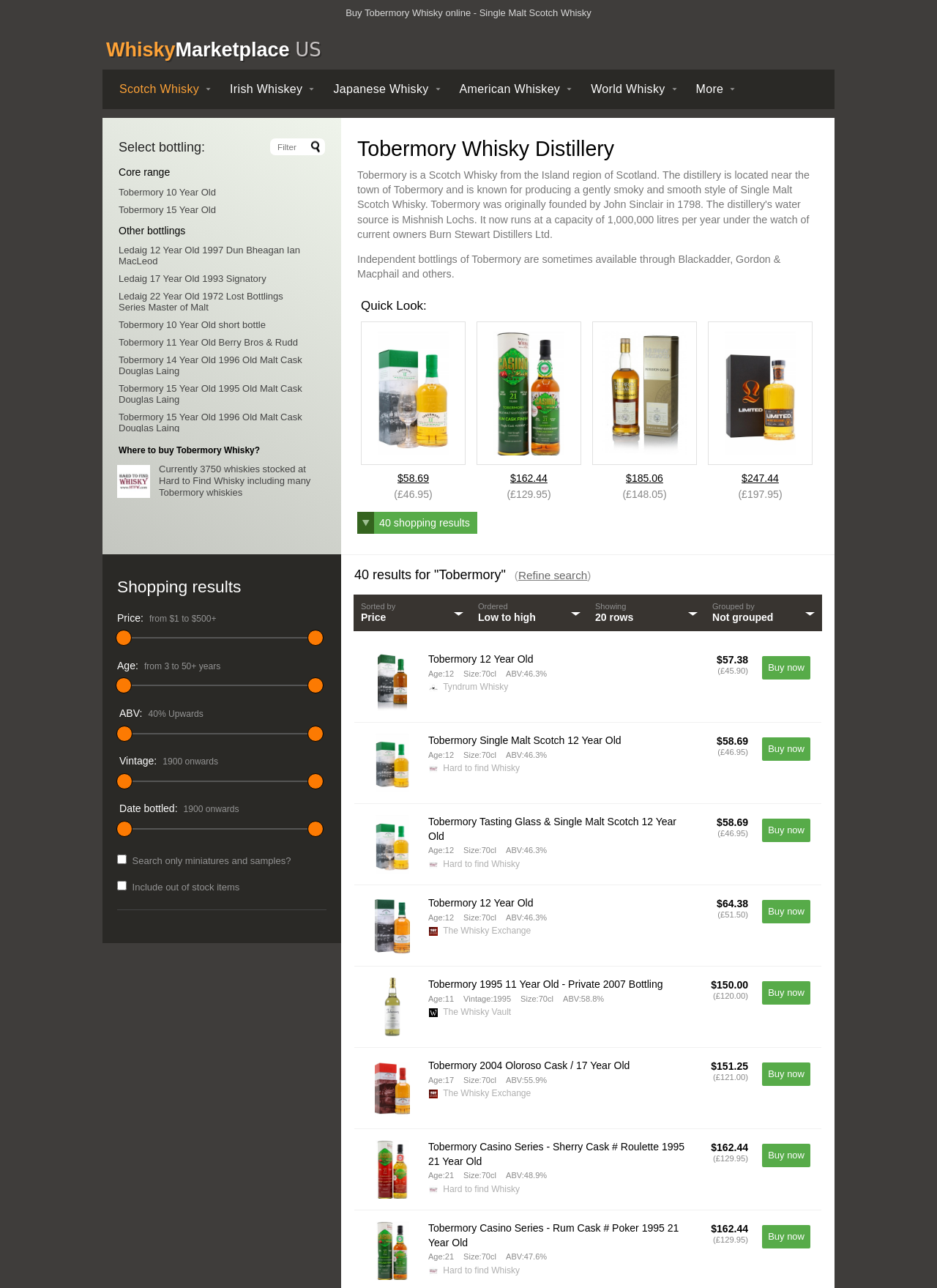Please identify the webpage's heading and generate its text content.

Tobermory Whisky Distillery